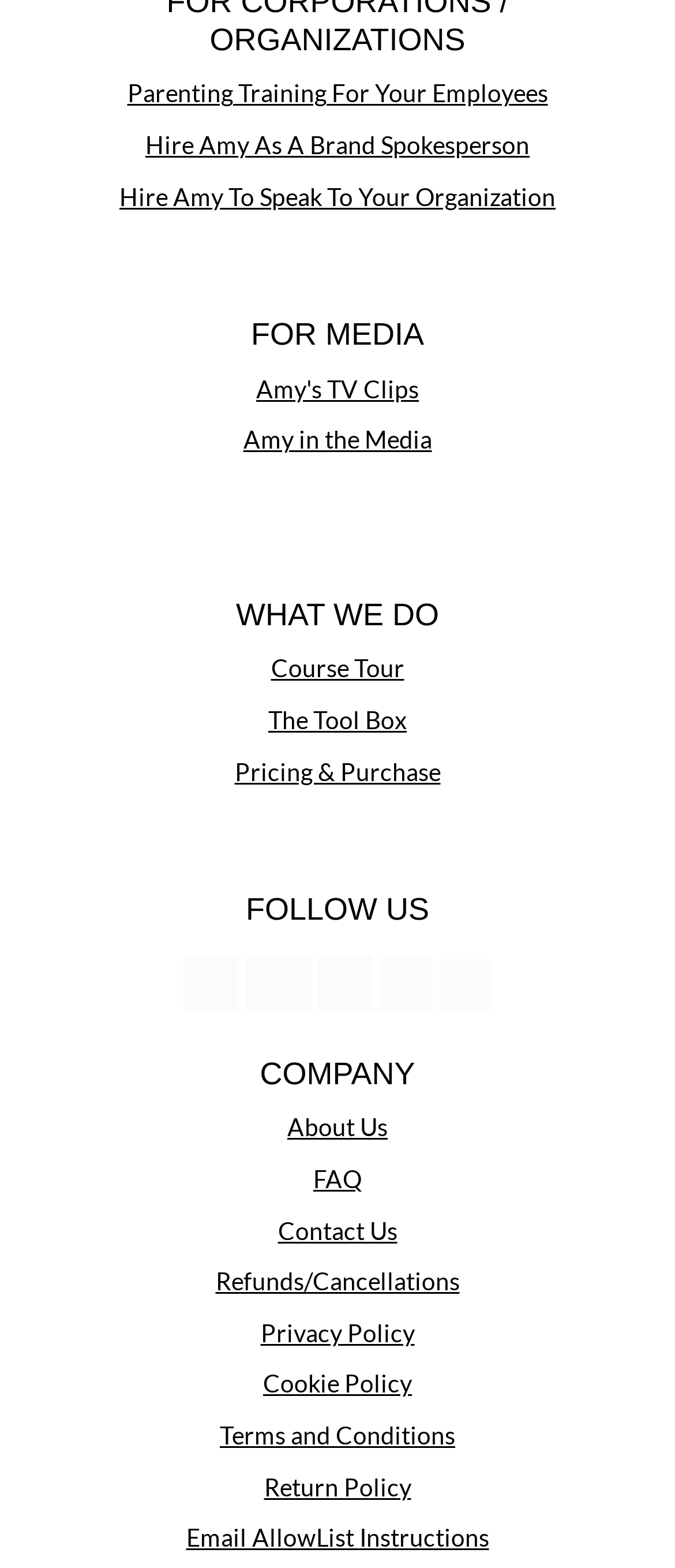For the given element description Course Tour, determine the bounding box coordinates of the UI element. The coordinates should follow the format (top-left x, top-left y, bottom-right x, bottom-right y) and be within the range of 0 to 1.

[0.401, 0.417, 0.599, 0.436]